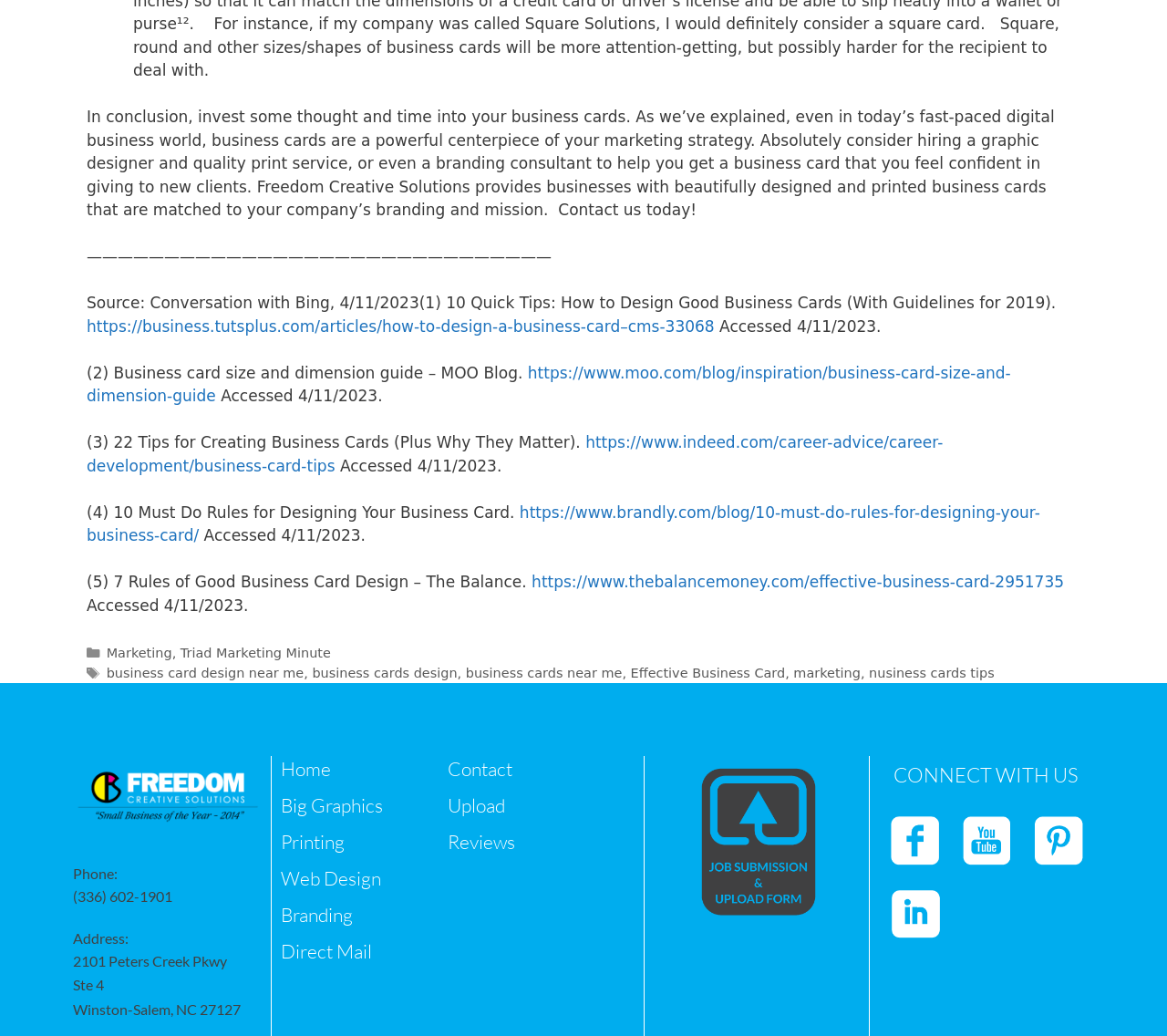Please identify the bounding box coordinates of the clickable region that I should interact with to perform the following instruction: "Upload a file". The coordinates should be expressed as four float numbers between 0 and 1, i.e., [left, top, right, bottom].

[0.384, 0.766, 0.433, 0.789]